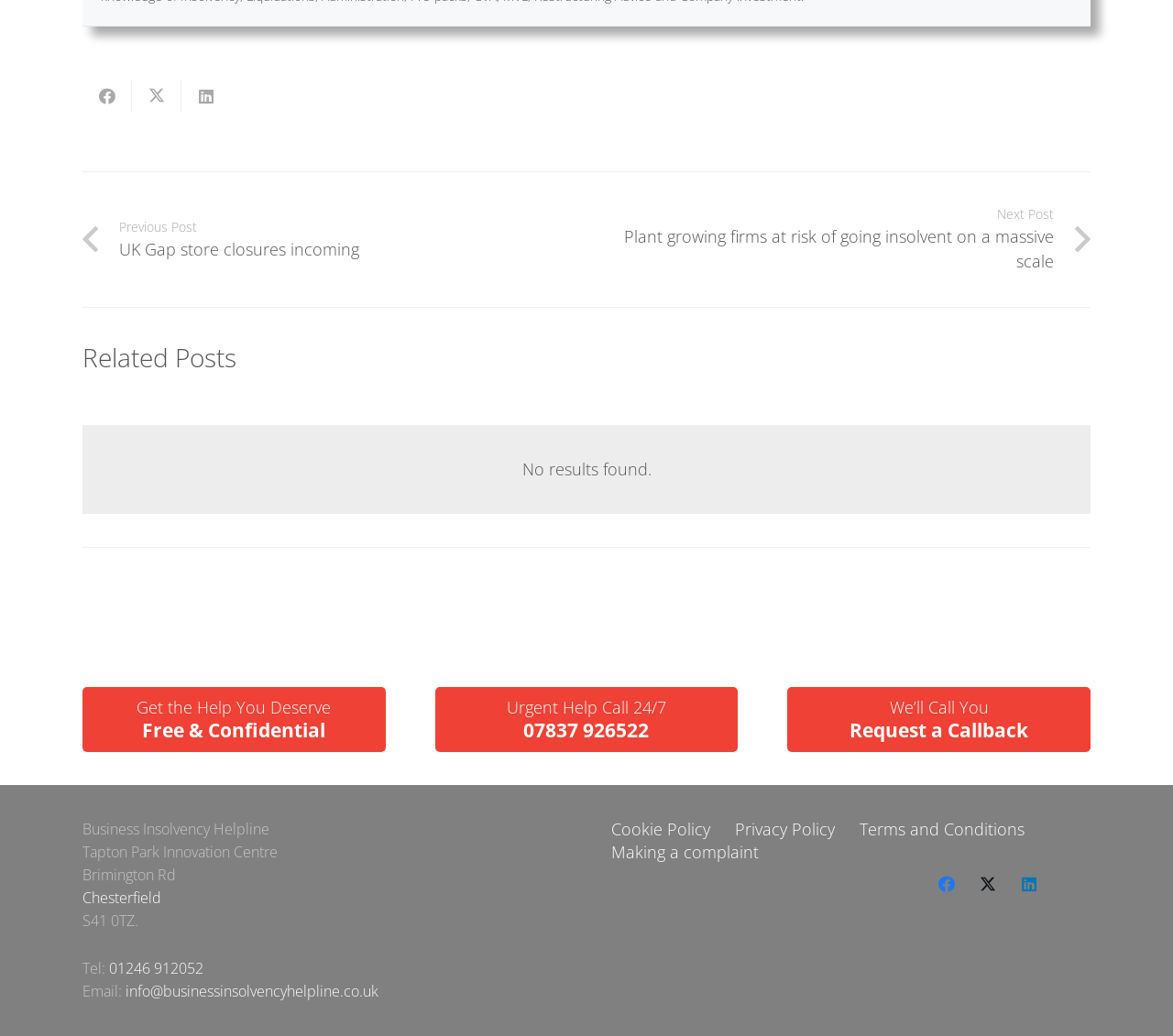Respond concisely with one word or phrase to the following query:
What is the phone number to call for urgent help?

07837 926522